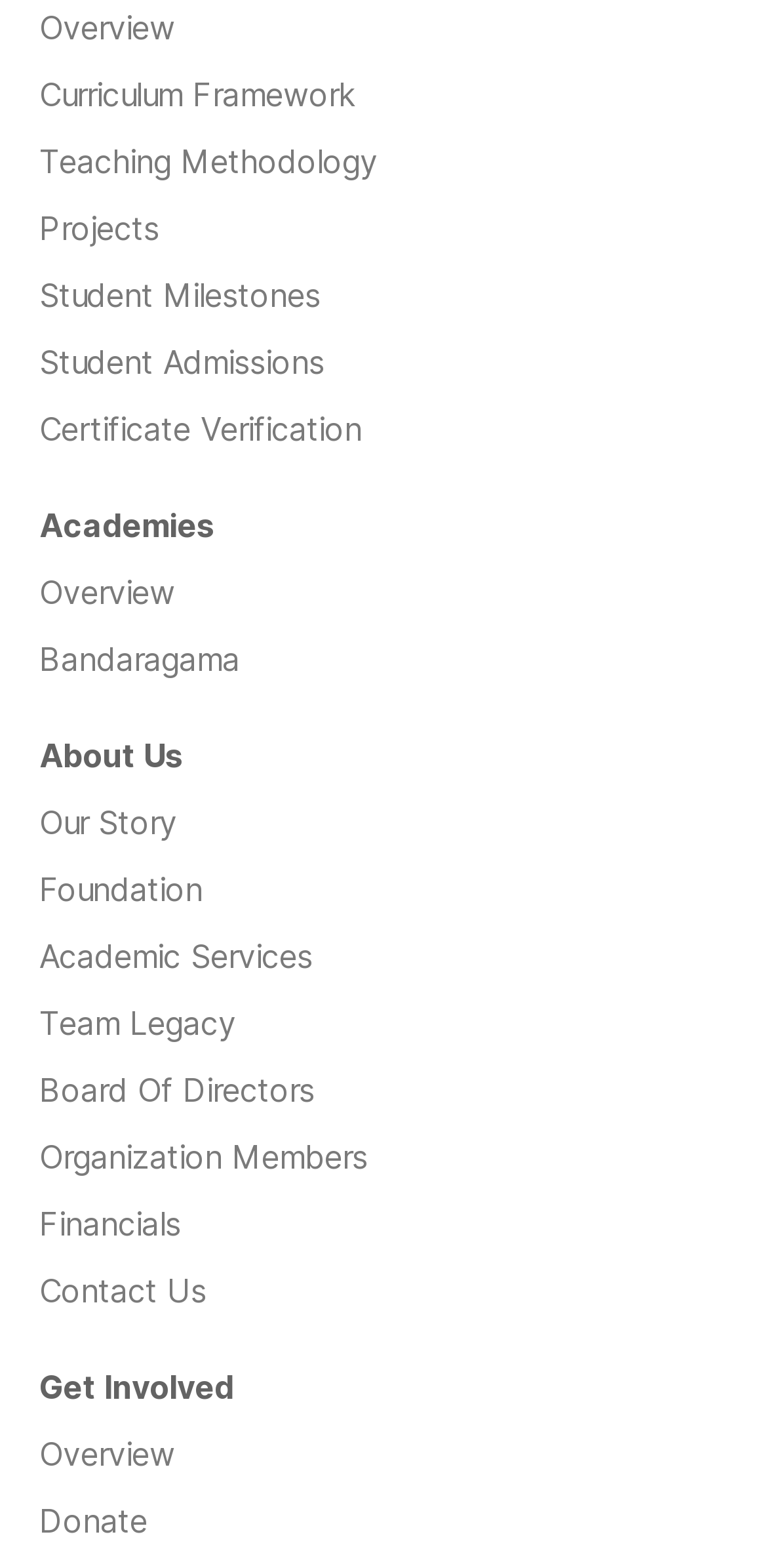Please give a concise answer to this question using a single word or phrase: 
What is the main category under 'About Us'?

Our Story